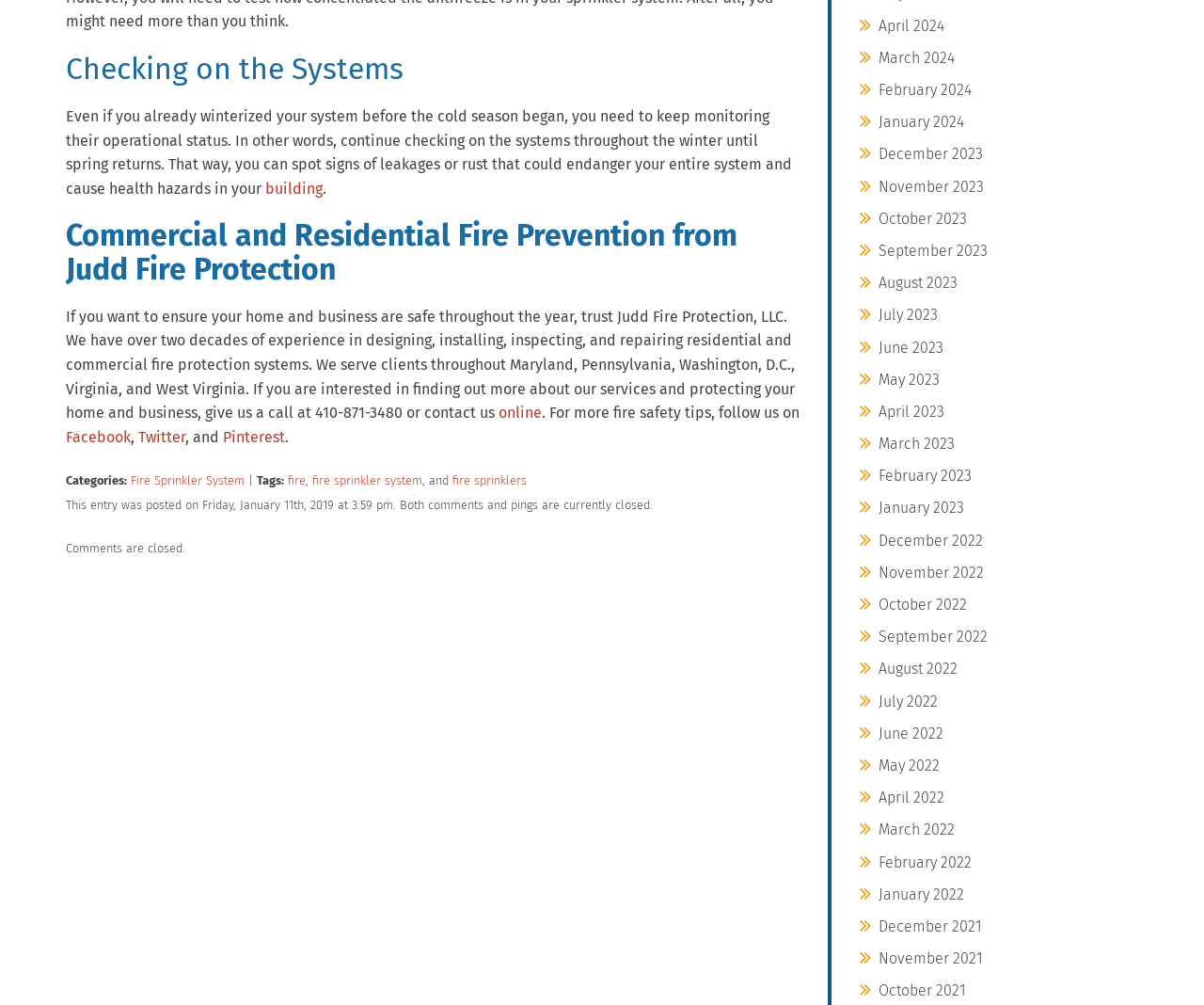Answer the question below using just one word or a short phrase: 
What is the purpose of winterizing systems?

To prevent leakages and rust